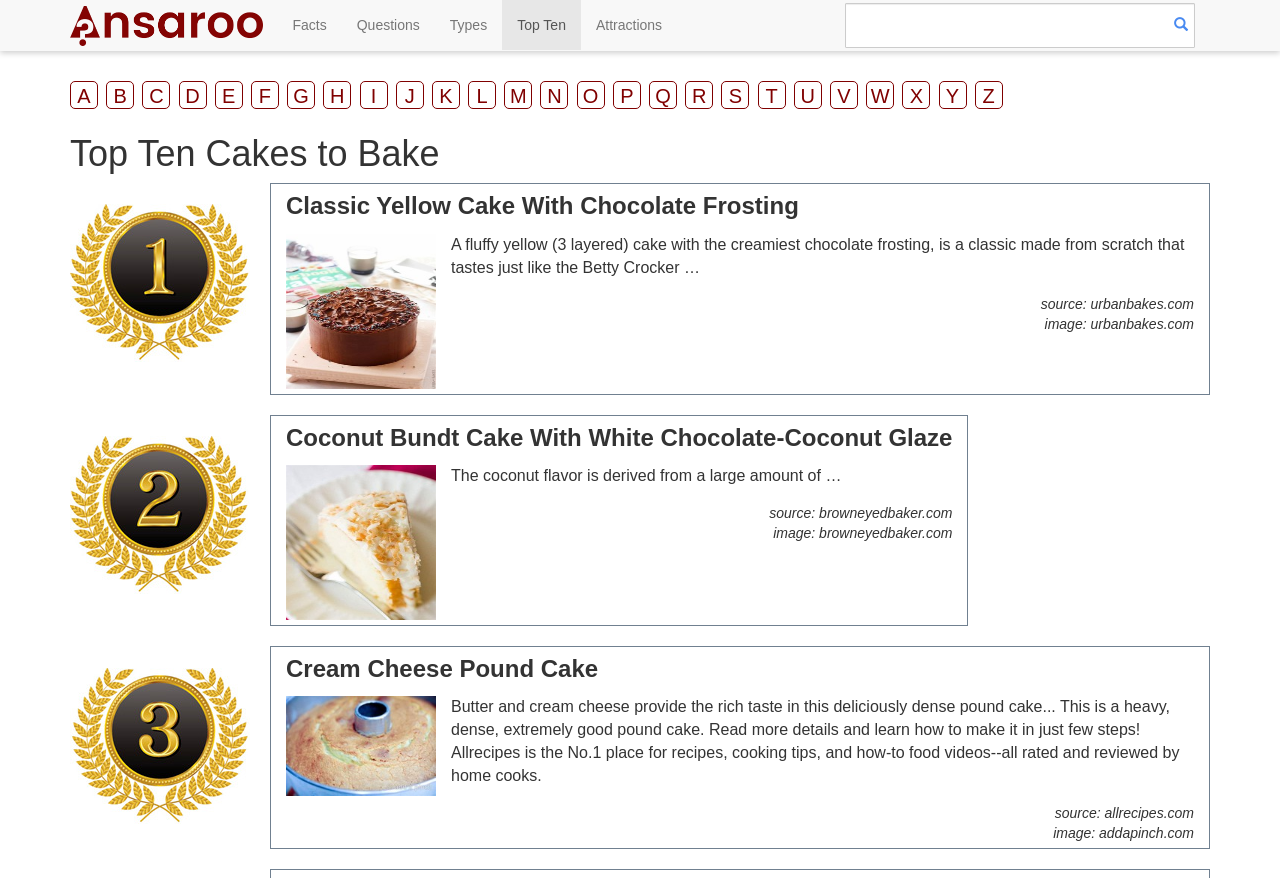Please determine the bounding box coordinates for the UI element described as: "U".

[0.62, 0.092, 0.642, 0.124]